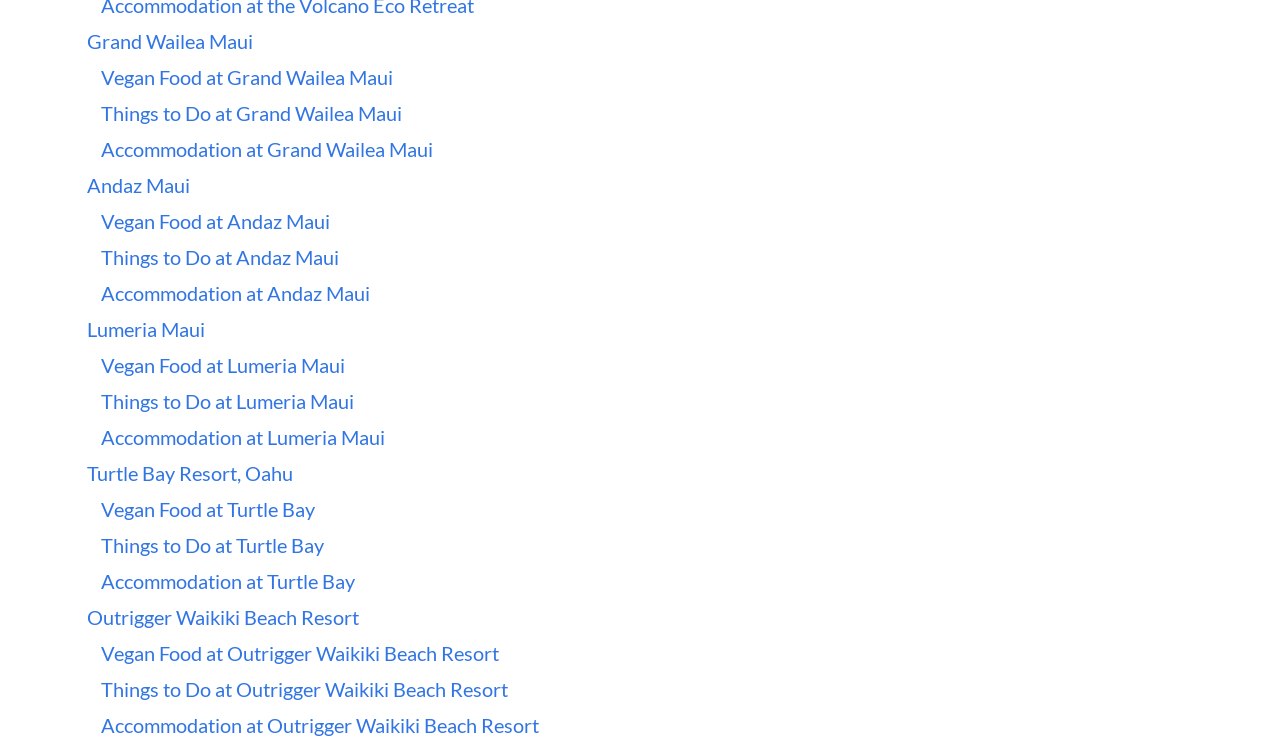Determine the bounding box coordinates of the clickable region to execute the instruction: "Check Accommodation at Lumeria Maui". The coordinates should be four float numbers between 0 and 1, denoted as [left, top, right, bottom].

[0.079, 0.569, 0.301, 0.601]